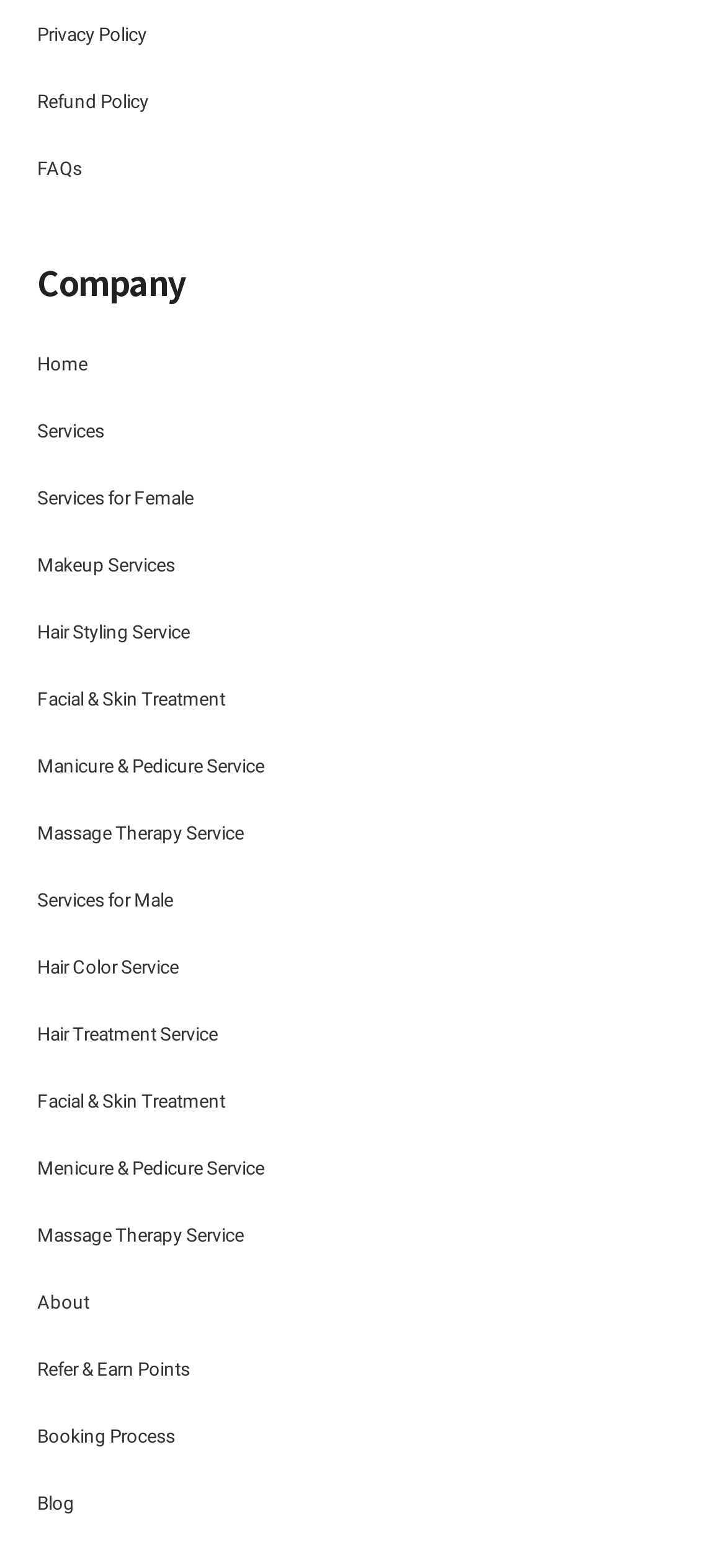Given the element description Refund Policy, specify the bounding box coordinates of the corresponding UI element in the format (top-left x, top-left y, bottom-right x, bottom-right y). All values must be between 0 and 1.

[0.051, 0.058, 0.205, 0.071]